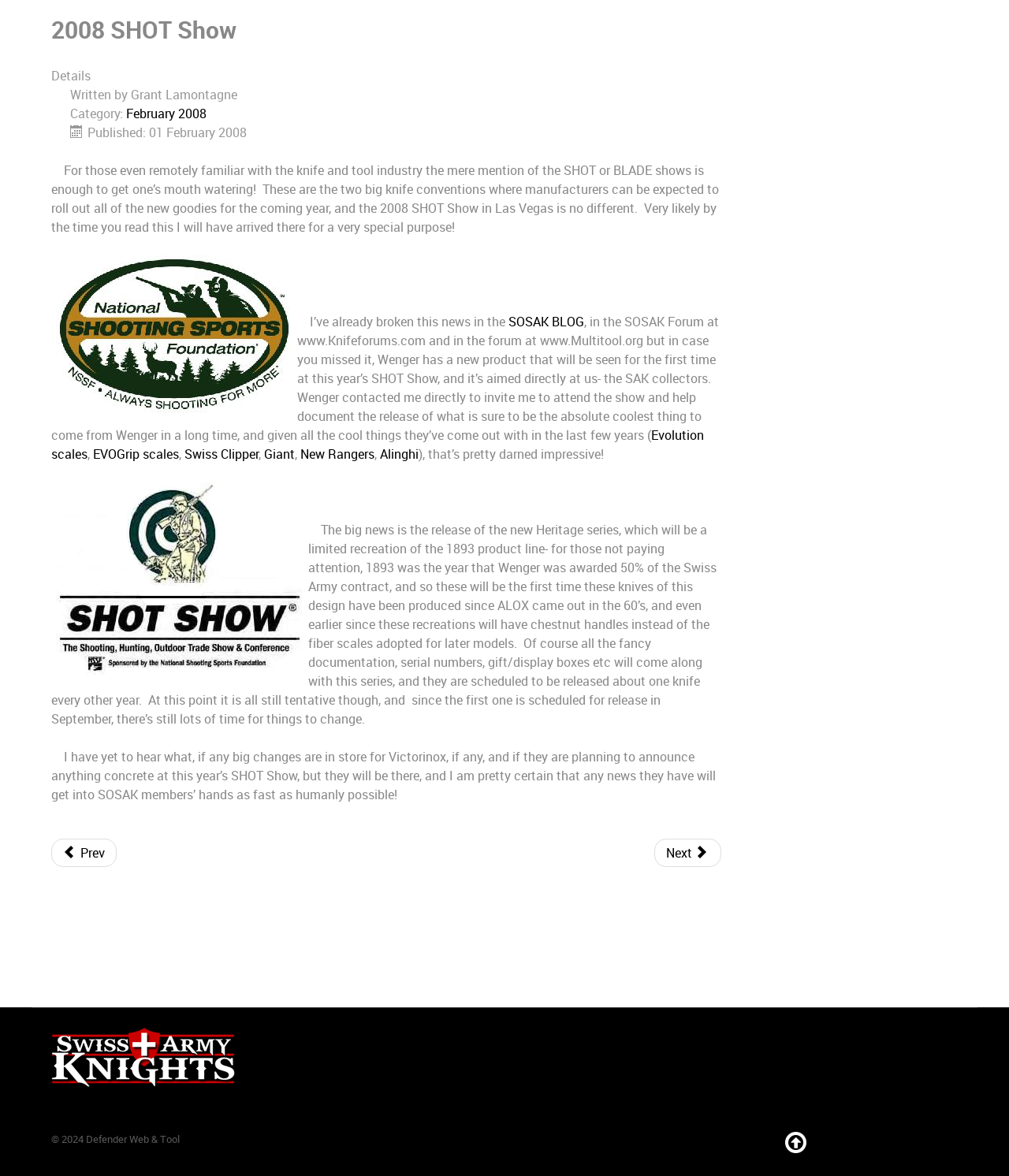Identify the bounding box coordinates for the UI element described as follows: Evolution scales. Use the format (top-left x, top-left y, bottom-right x, bottom-right y) and ensure all values are floating point numbers between 0 and 1.

[0.051, 0.363, 0.698, 0.394]